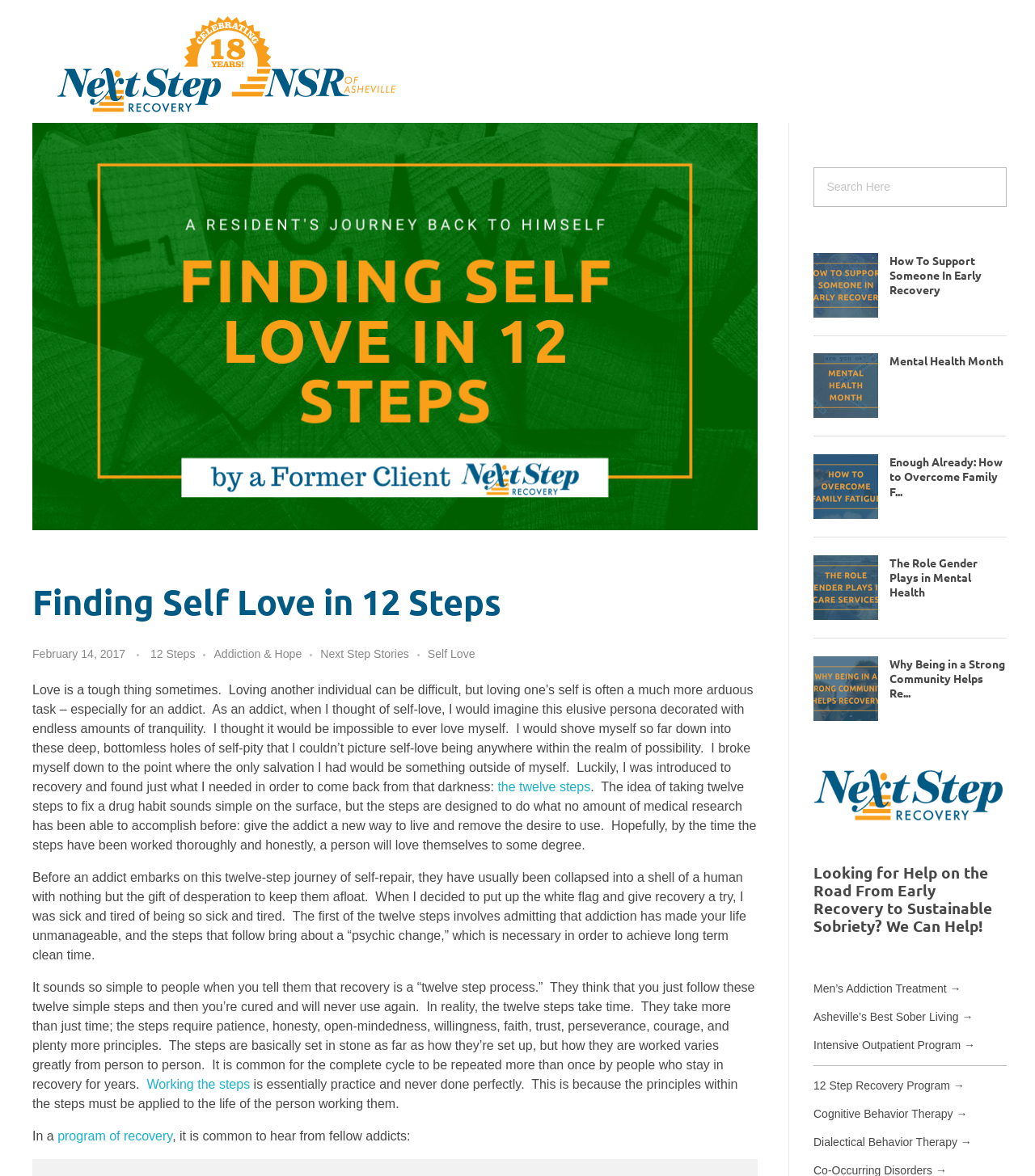Construct a comprehensive description capturing every detail on the webpage.

This webpage is about the 12 steps of recovery and how they help individuals fighting addiction to develop self-love. At the top left corner, there is a logo of NSR of Asheville, accompanied by a link to the organization's website. Below the logo, there is a heading that reads "NSR of Asheville" and a brief description of the organization's extended care and sober living program for men.

The main content of the webpage is an article that discusses the importance of self-love in recovery from addiction. The article is divided into several sections, each with a heading that summarizes the content. The text is written in a personal and reflective tone, with the author sharing their own experiences and insights about the recovery process.

To the right of the article, there is a sidebar that contains several links to related articles and resources, including "12 Steps to Discovering Self Love," "Addiction & Hope," and "Next Step Stories." There is also a search bar at the top of the sidebar.

Below the article, there are several sections that feature links to other articles and resources, including "How To Support Someone In Early Recovery," "Mental Health Month," and "The Role Gender Plays in Mental Health." Each section has a heading and a brief summary of the content.

At the bottom of the webpage, there is a section that promotes the services of NSR of Asheville, including men's addiction treatment, sober living, and intensive outpatient programs. There are also links to other resources, such as cognitive behavior therapy and dialectical behavior therapy.

Overall, the webpage is well-organized and easy to navigate, with clear headings and concise summaries of the content. The use of links and resources provides additional support and information for individuals seeking help with addiction and recovery.